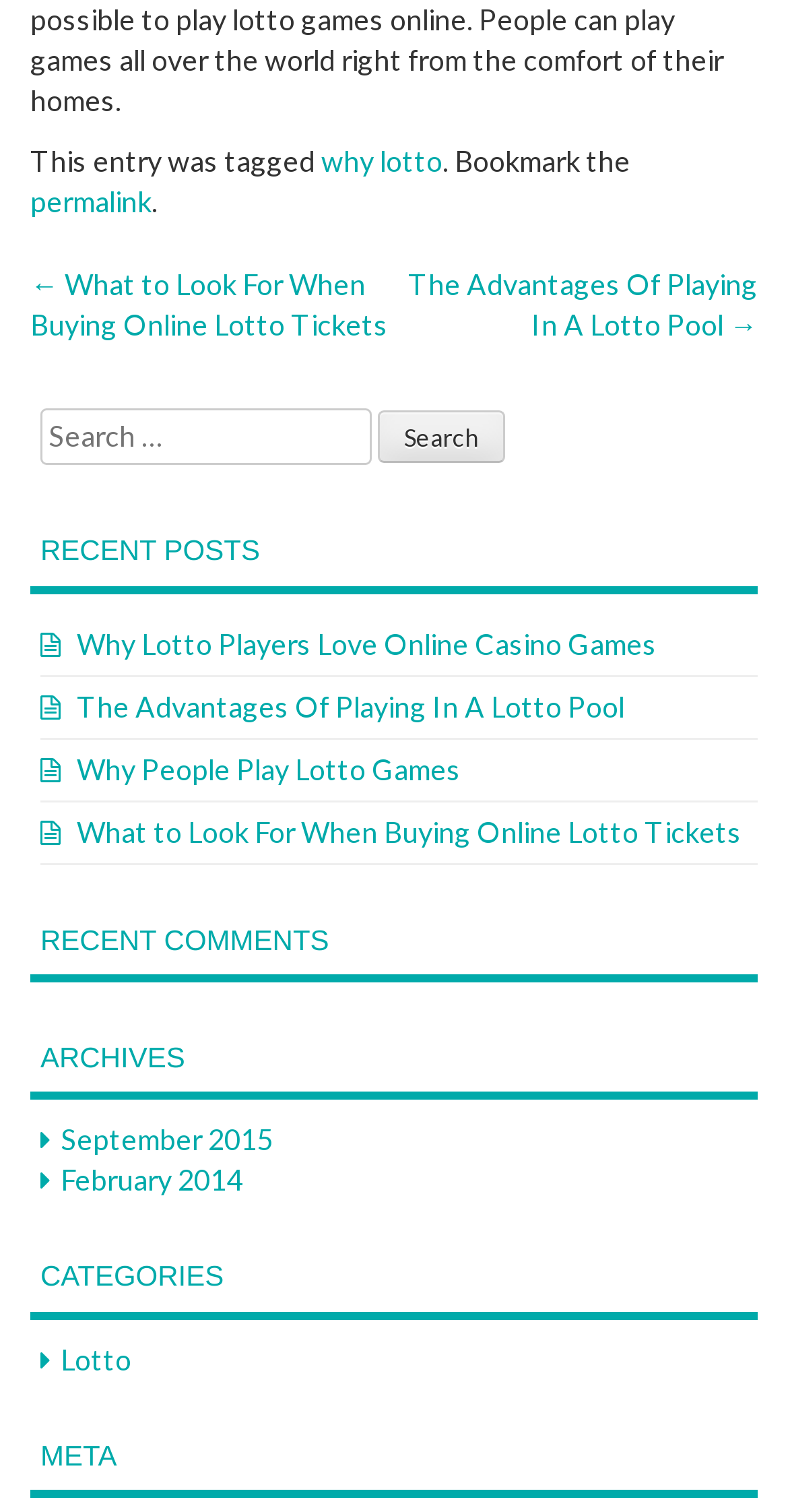Locate the bounding box coordinates of the item that should be clicked to fulfill the instruction: "go to Why Lotto Players Love Online Casino Games".

[0.097, 0.414, 0.833, 0.437]